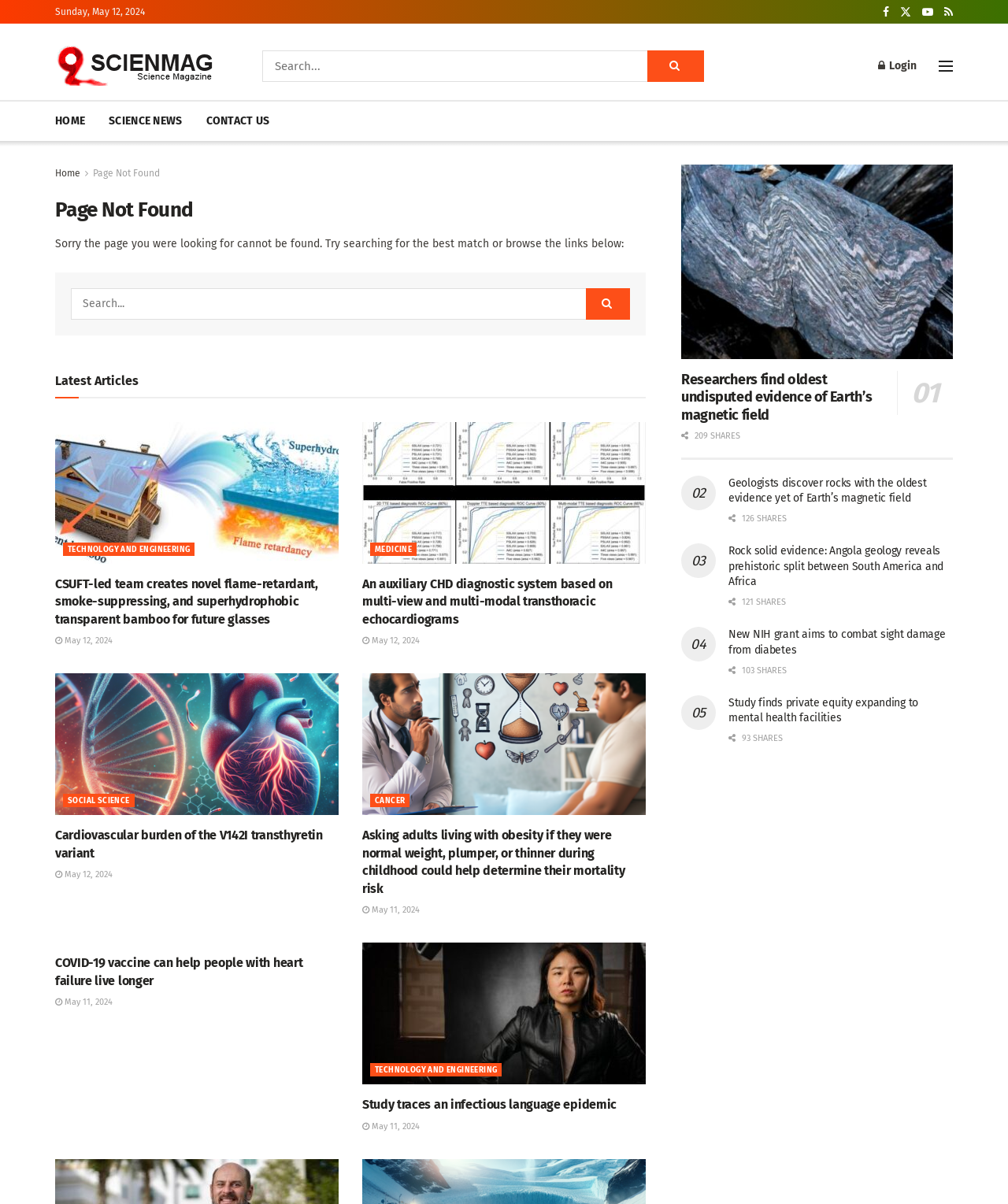Please identify the bounding box coordinates of the region to click in order to complete the given instruction: "View upcoming and current events". The coordinates should be four float numbers between 0 and 1, i.e., [left, top, right, bottom].

None